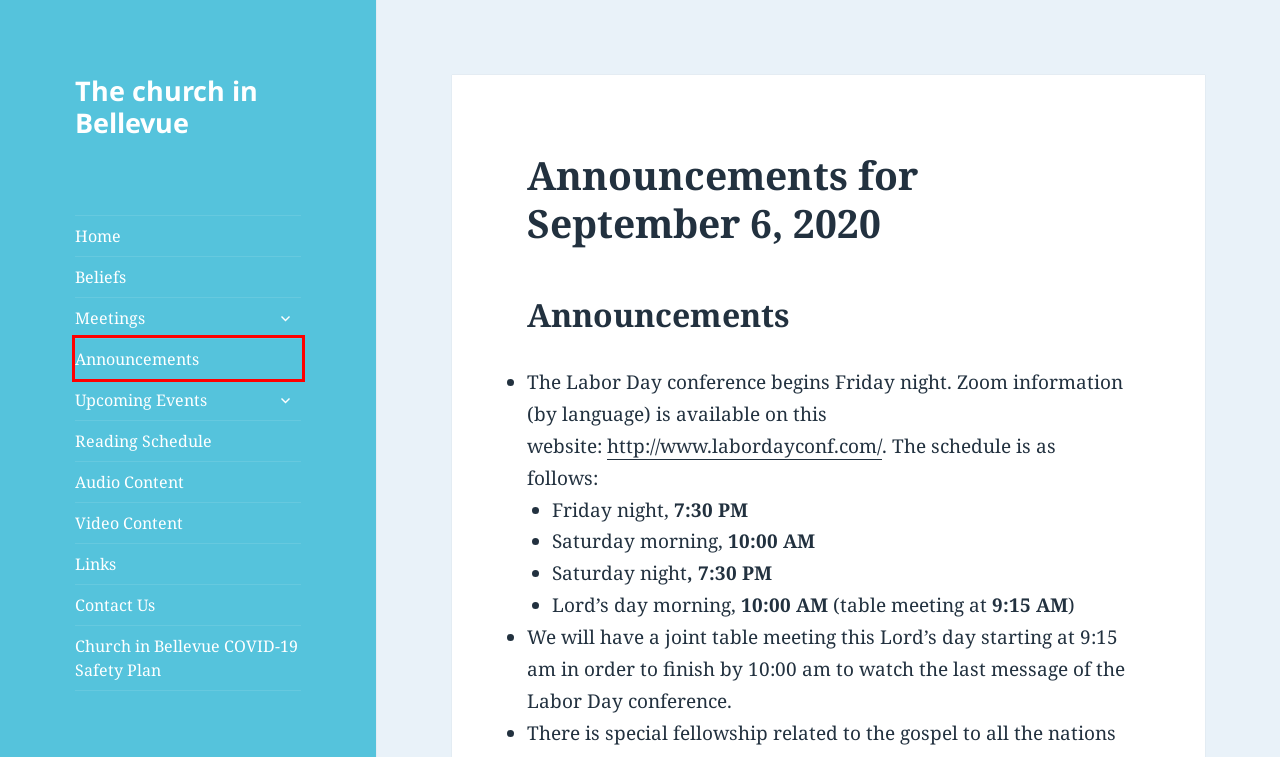Look at the screenshot of a webpage that includes a red bounding box around a UI element. Select the most appropriate webpage description that matches the page seen after clicking the highlighted element. Here are the candidates:
A. Upcoming Events – The church in Bellevue
B. Links – The church in Bellevue
C. Audio Content – The church in Bellevue
D. Announcements – The church in Bellevue
E. Church in Bellevue COVID-19 Safety Plan – The church in Bellevue
F. Meetings – The church in Bellevue
G. Video Content – The church in Bellevue
H. Contact Us – The church in Bellevue

D